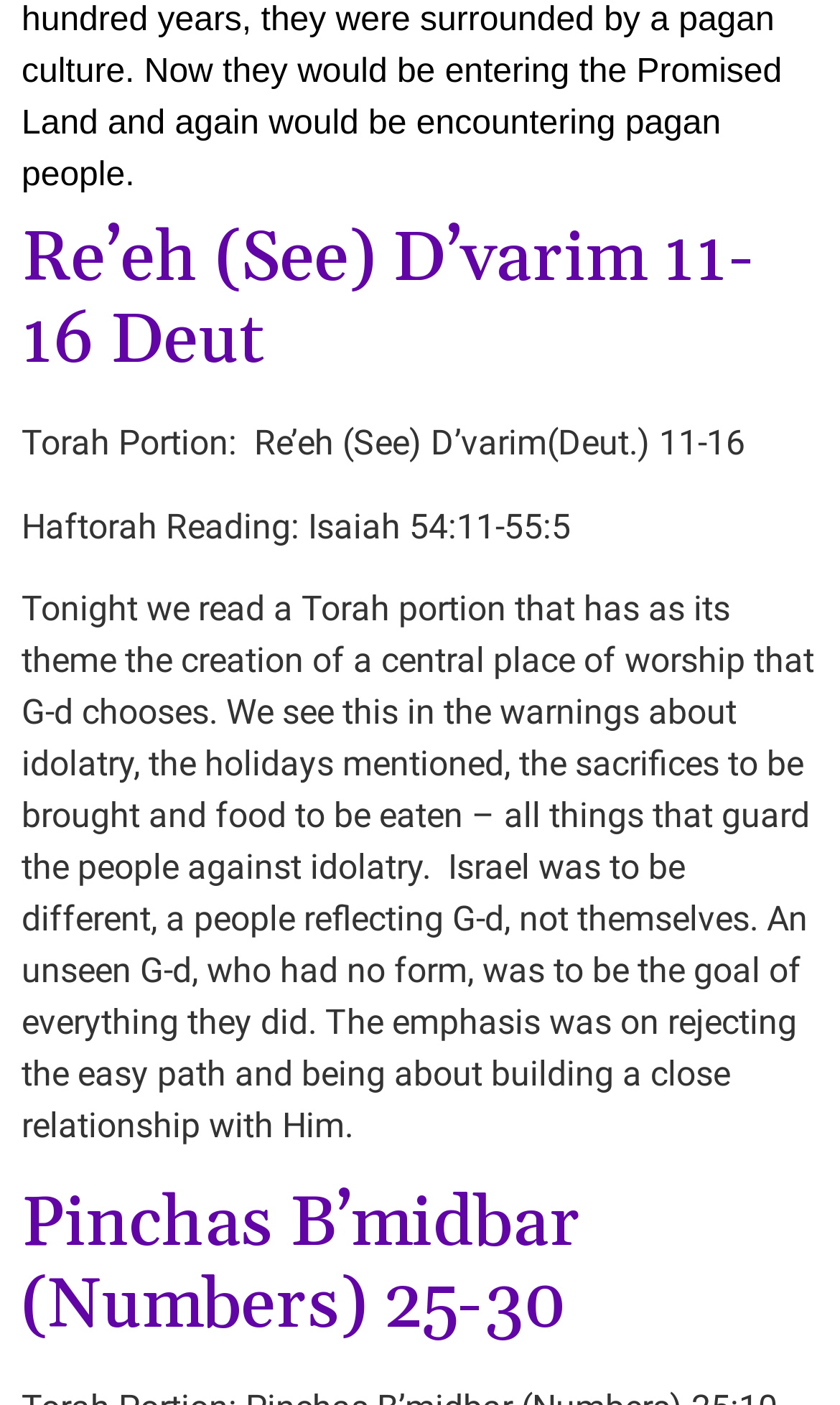Respond with a single word or phrase to the following question: What is the Torah portion being read tonight?

Re’eh (See) D’varim 11-16 Deut